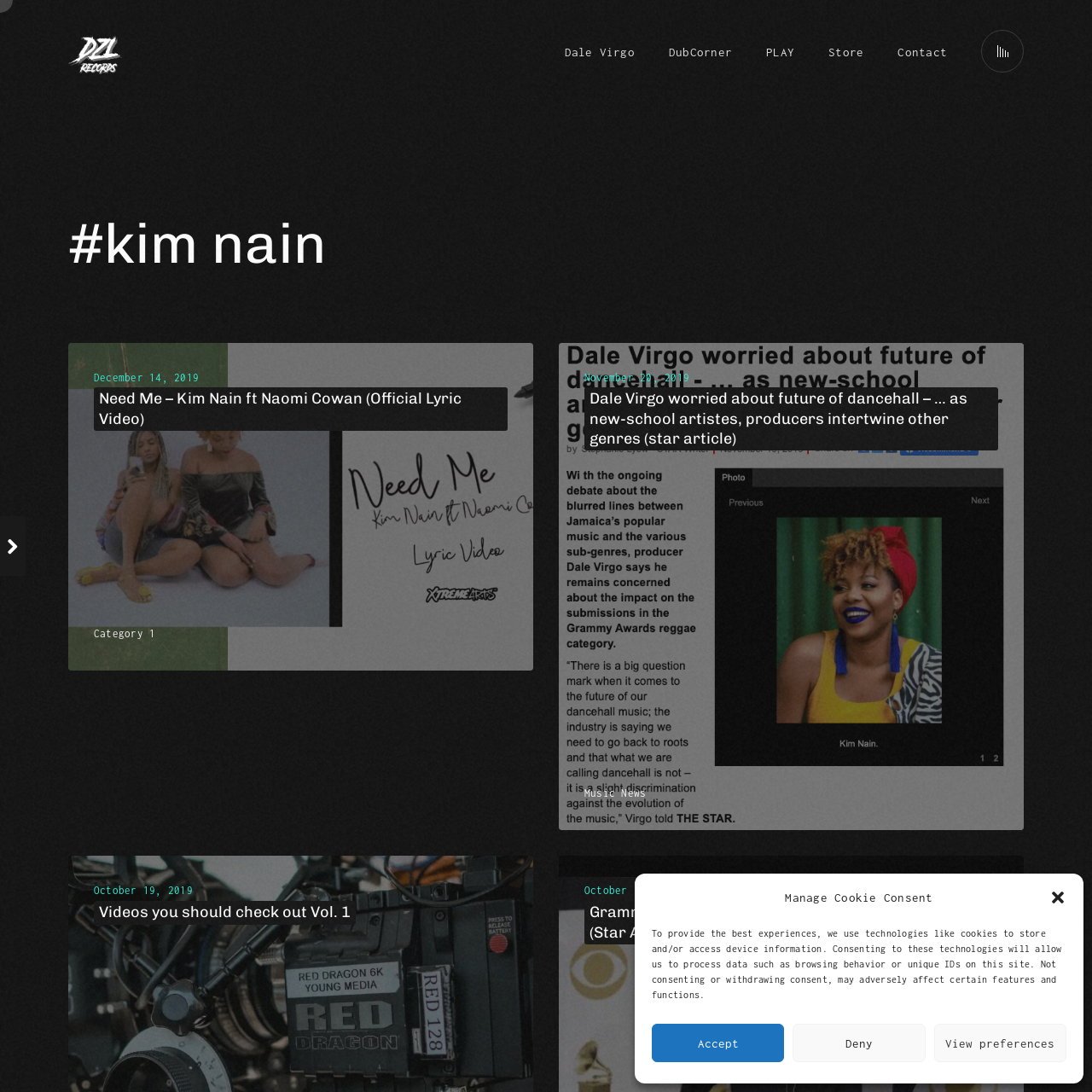What is the text on the button to close the cookie consent dialog?
Please look at the screenshot and answer in one word or a short phrase.

Close dialog